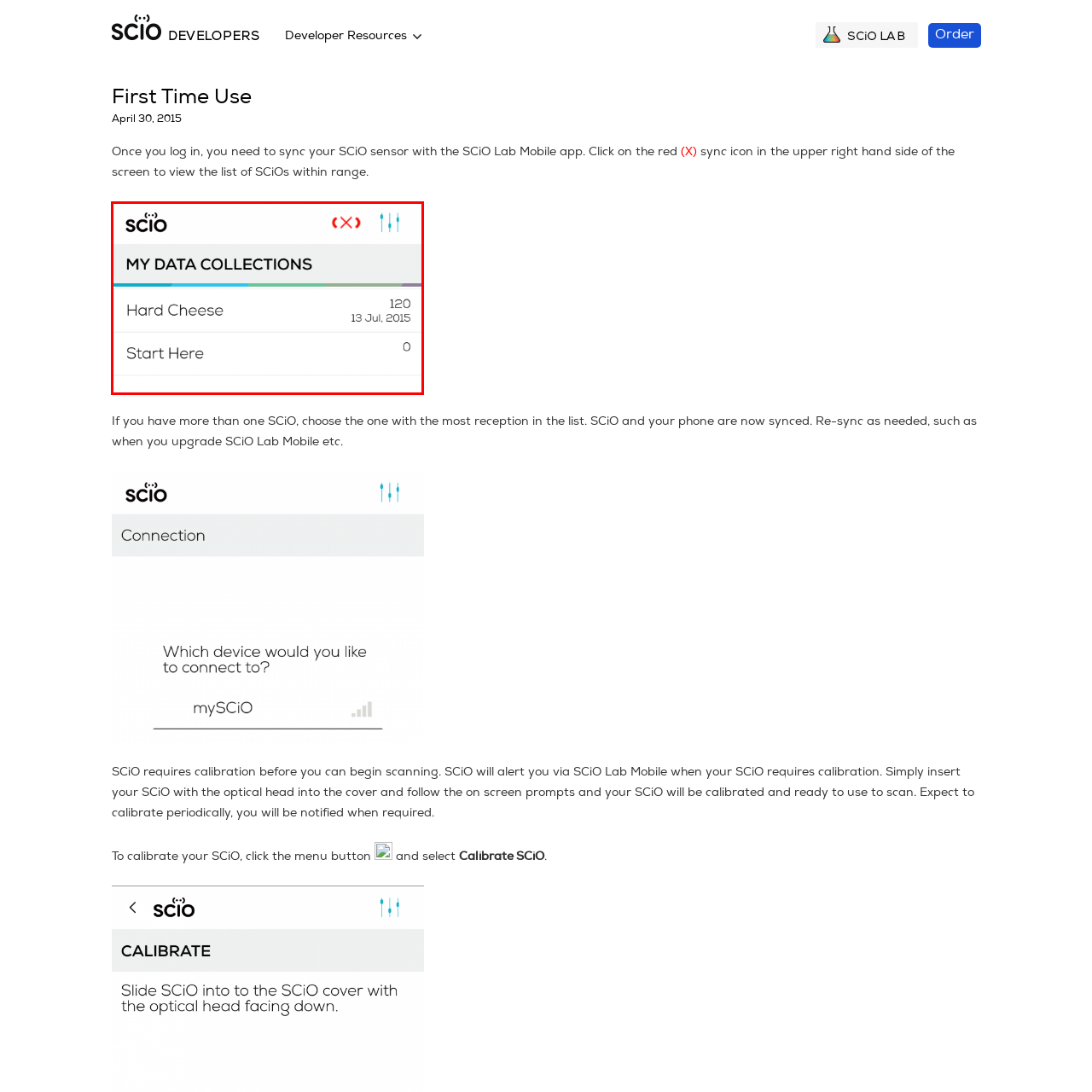What is the date associated with 'Hard Cheese'?
Observe the section of the image outlined in red and answer concisely with a single word or phrase.

13 Jul, 2015